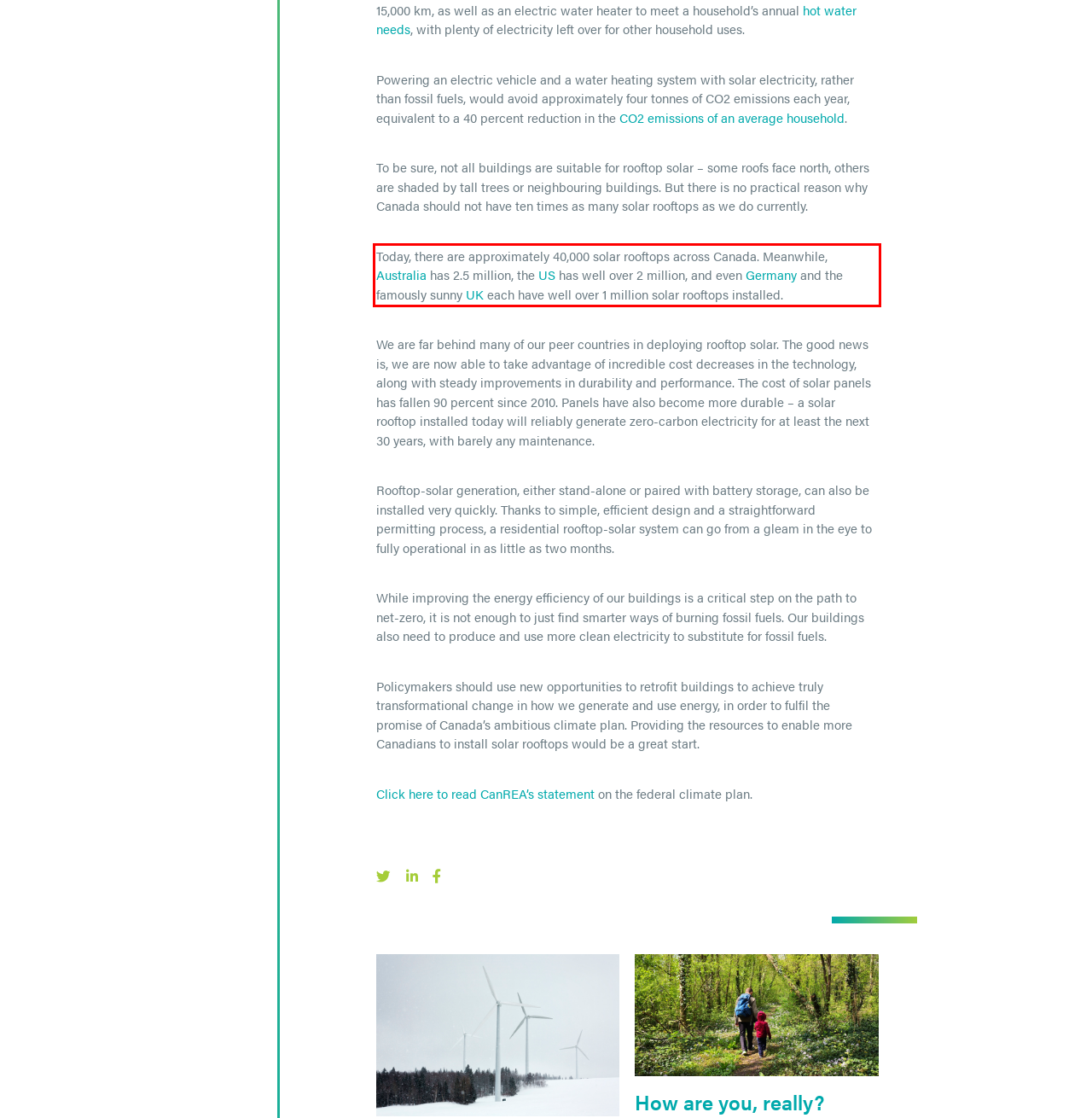Identify the text inside the red bounding box on the provided webpage screenshot by performing OCR.

Today, there are approximately 40,000 solar rooftops across Canada. Meanwhile, Australia has 2.5 million, the US has well over 2 million, and even Germany and the famously sunny UK each have well over 1 million solar rooftops installed.